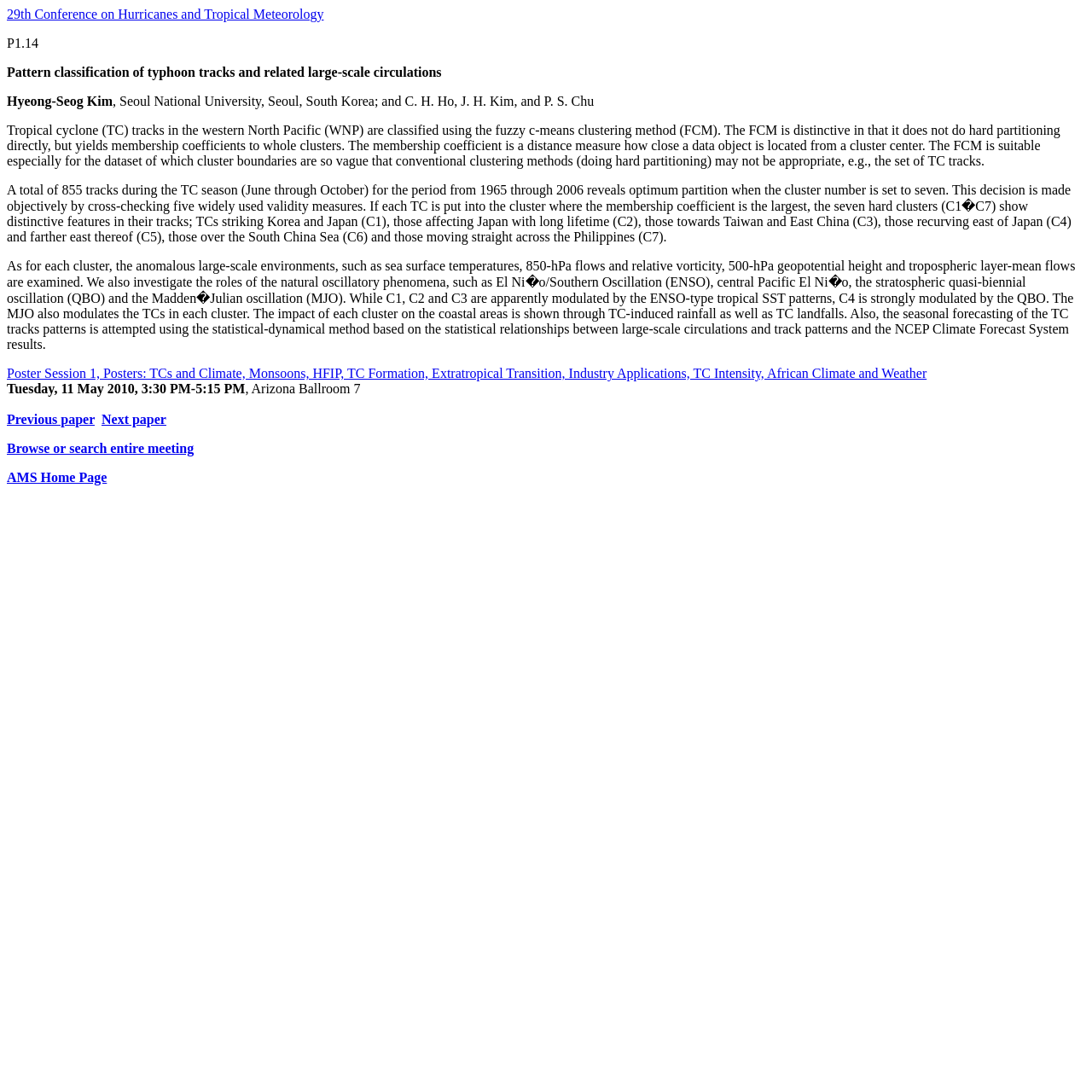Create an elaborate caption that covers all aspects of the webpage.

This webpage appears to be an abstract or summary of a research paper titled "Pattern classification of typhoon tracks and related large-scale circulations" presented at the 29th Conference on Hurricanes and Tropical Meteorology. 

At the top of the page, there is a link to the conference title. Below it, the author's name, "Hyeong-Seog Kim", is displayed, followed by their affiliation, "Seoul National University, Seoul, South Korea", and co-authors' names. 

The main content of the page is a lengthy abstract that describes the research methodology and findings. The text is divided into four paragraphs, each discussing different aspects of the research, including the classification of tropical cyclone tracks, the characteristics of each cluster, and the examination of large-scale environments and natural oscillatory phenomena. 

At the bottom of the page, there are several links, including "Poster Session 1", "Previous paper", "Next paper", "Browse or search entire meeting", and "AMS Home Page". Additionally, the date, time, and location of the presentation, "Tuesday, 11 May 2010, 3:30 PM-5:15 PM, Arizona Ballroom 7", are provided.